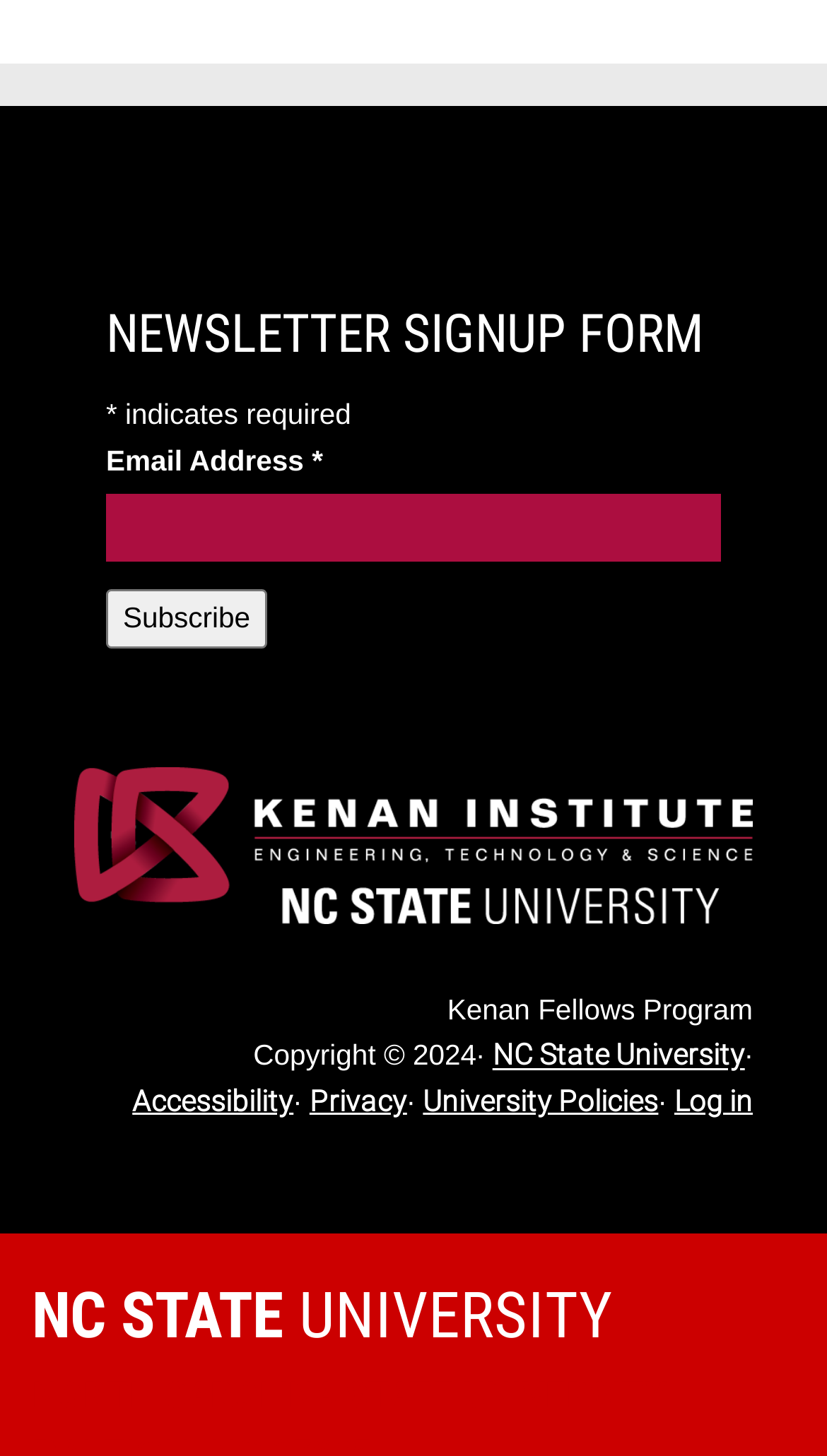What is the name of the university mentioned?
Based on the image content, provide your answer in one word or a short phrase.

NC State University